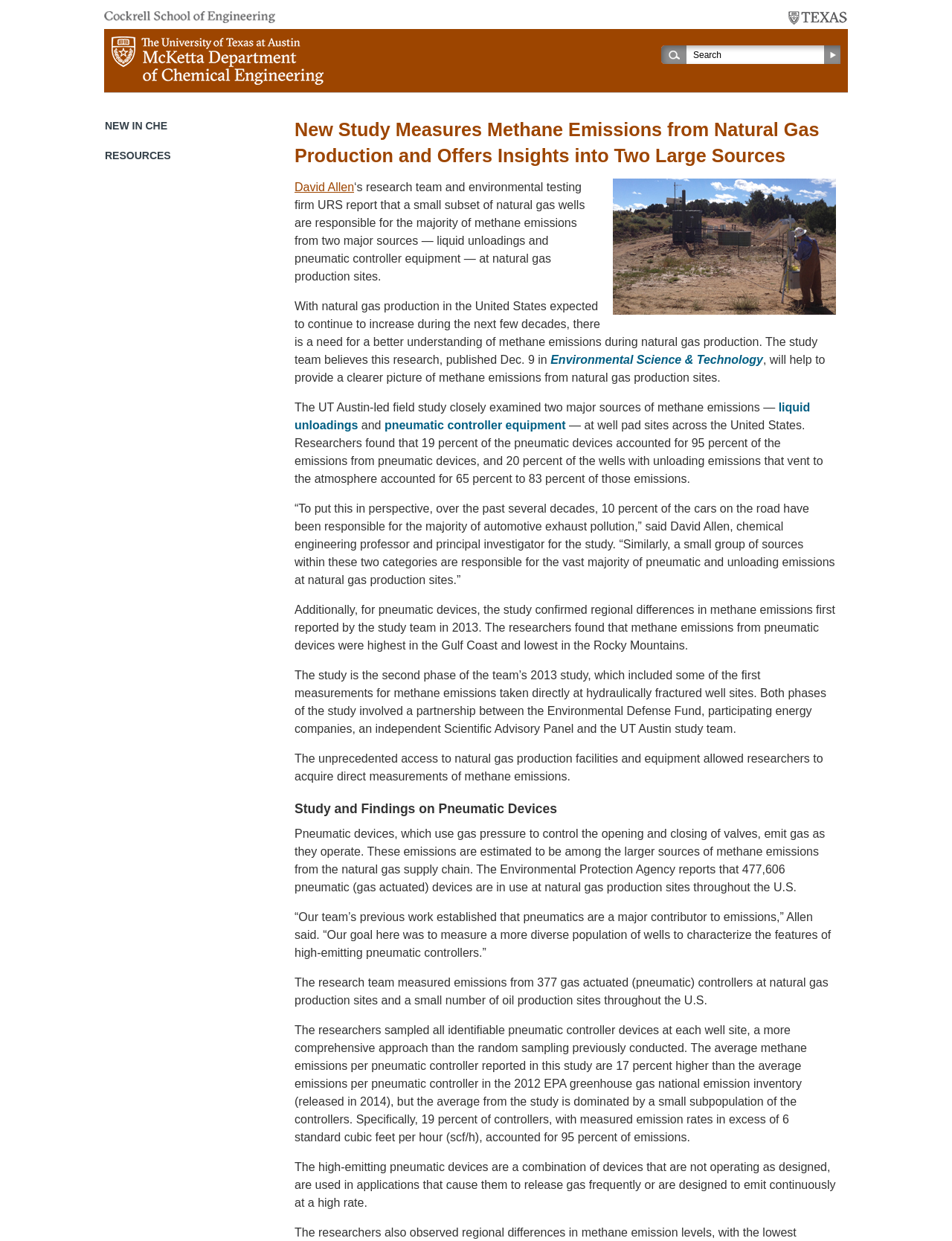What is the main topic of the study mentioned in the article?
Please give a detailed and elaborate answer to the question.

I inferred the answer by reading the heading 'New Study Measures Methane Emissions from Natural Gas Production and Offers Insights into Two Large Sources' and the subsequent paragraphs that discuss the study's findings on methane emissions from natural gas production sites.